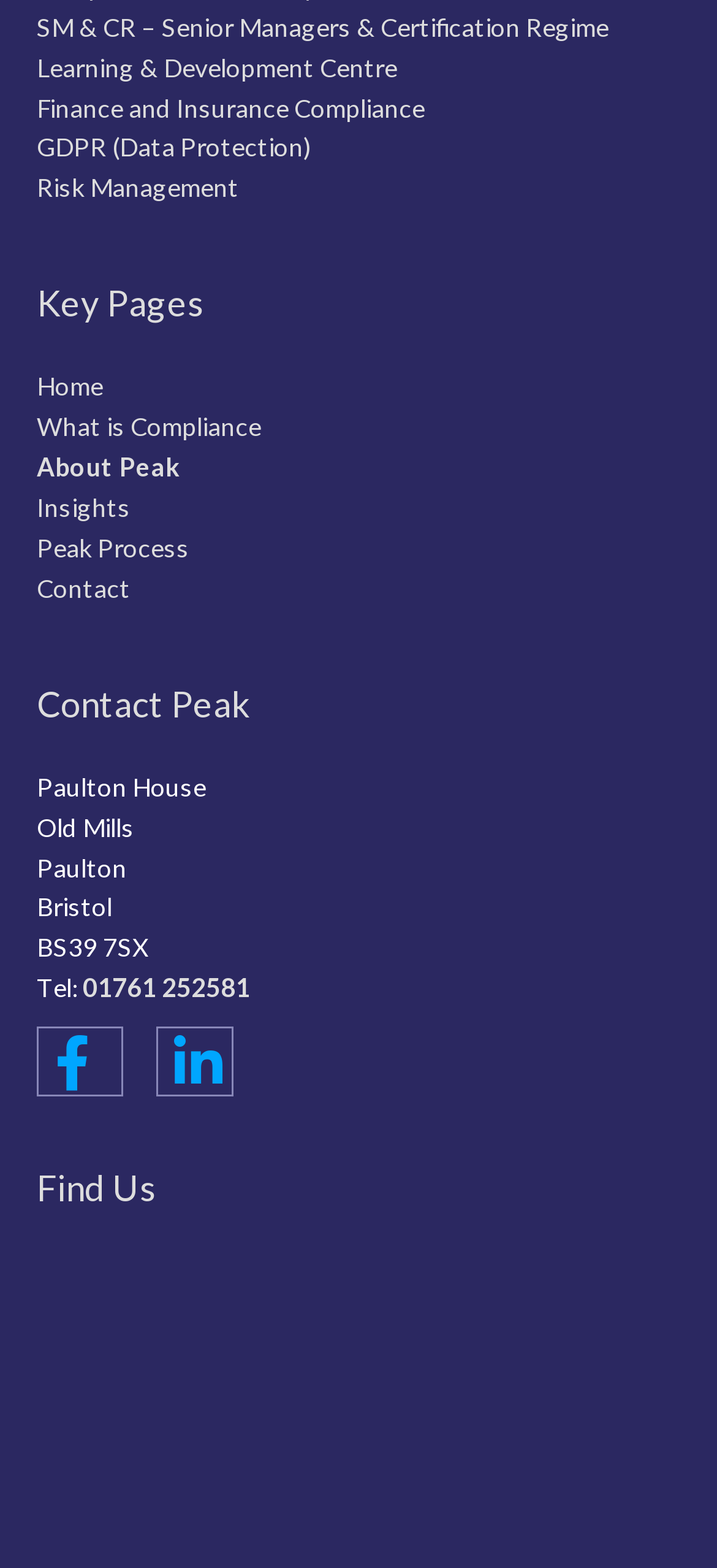Locate the bounding box coordinates of the element I should click to achieve the following instruction: "Go to Home".

[0.051, 0.236, 0.144, 0.256]